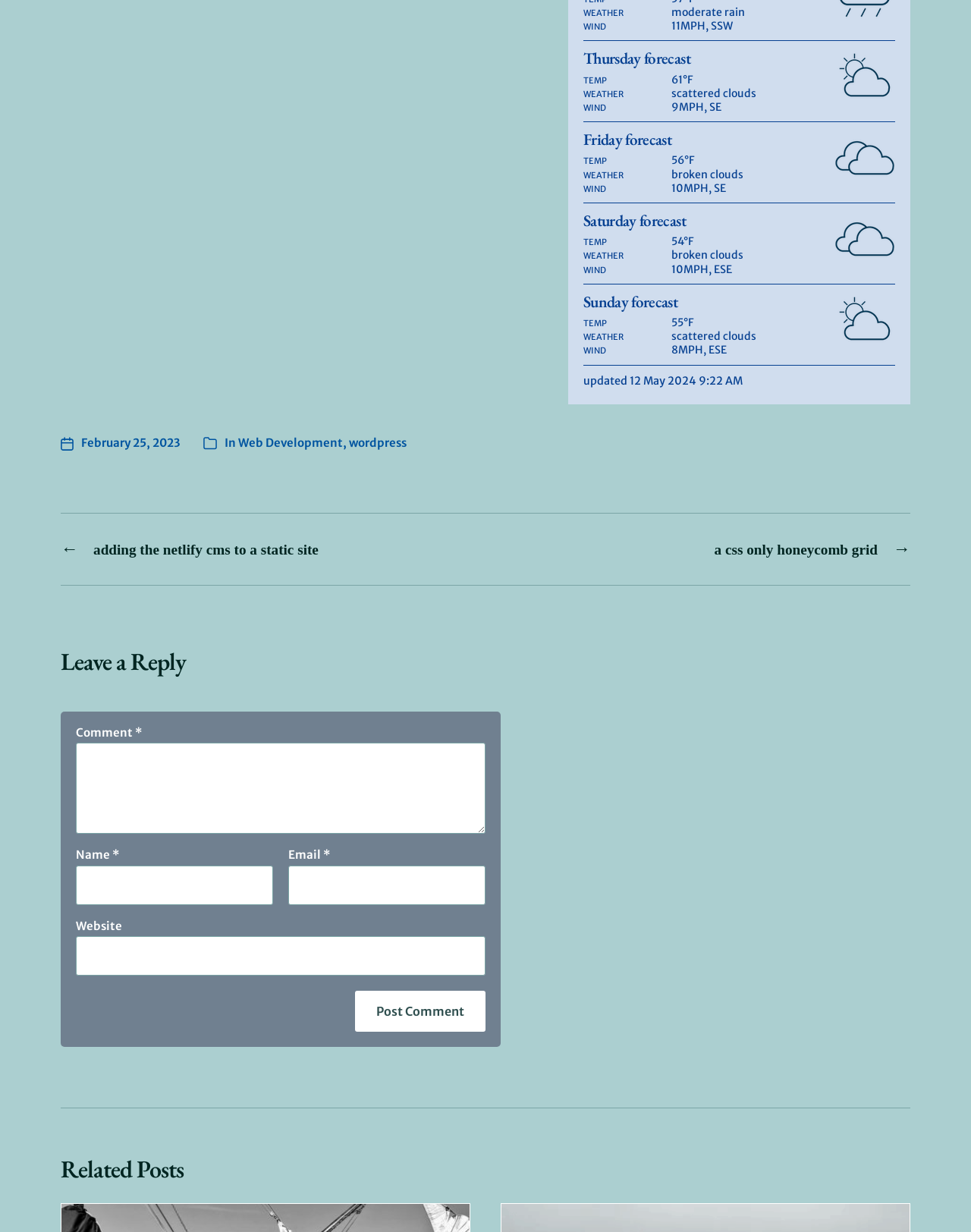Specify the bounding box coordinates of the area to click in order to follow the given instruction: "View post details."

[0.062, 0.353, 0.186, 0.367]